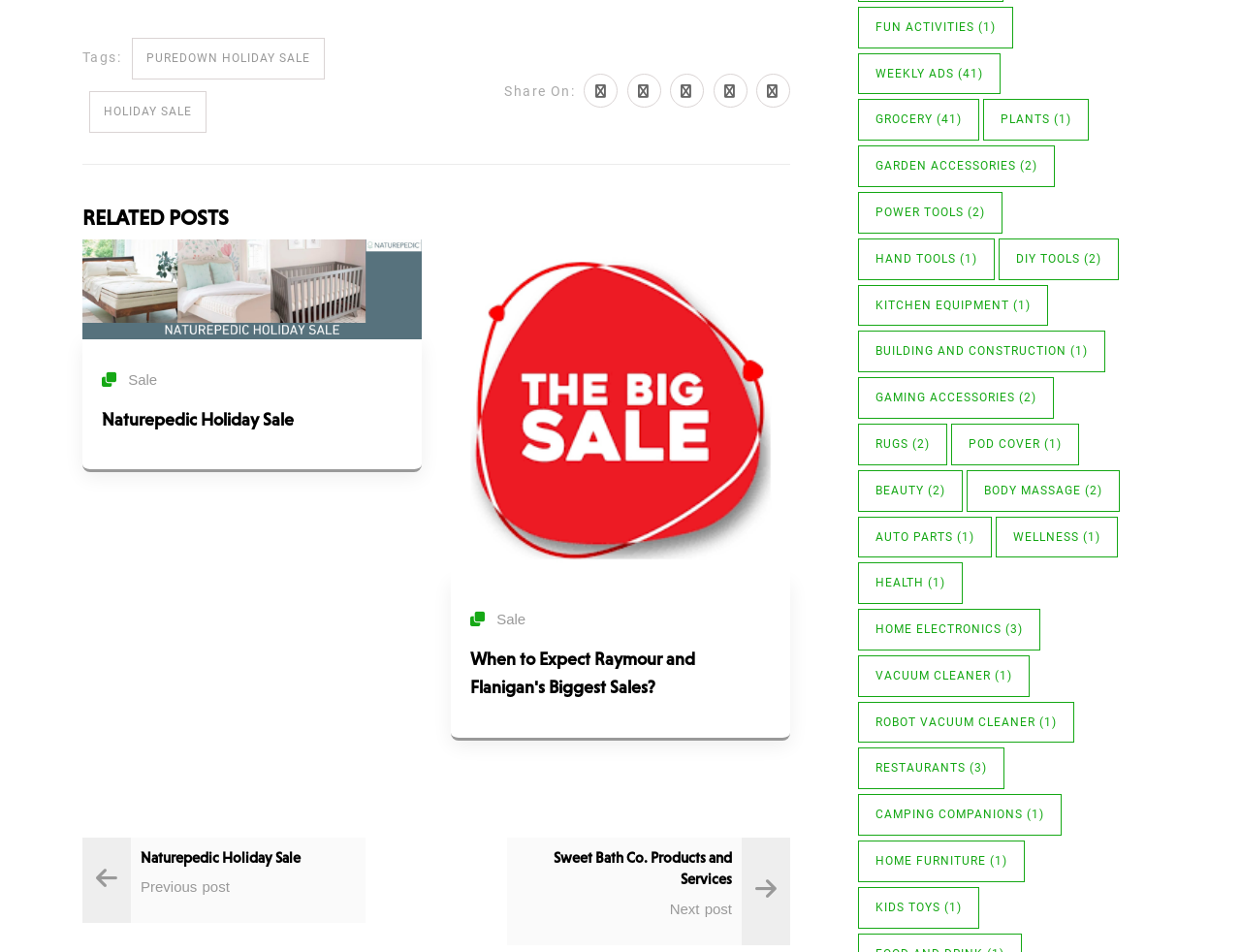Find the bounding box coordinates for the area that should be clicked to accomplish the instruction: "Explore 'Fun Activities'".

[0.691, 0.006, 0.816, 0.05]